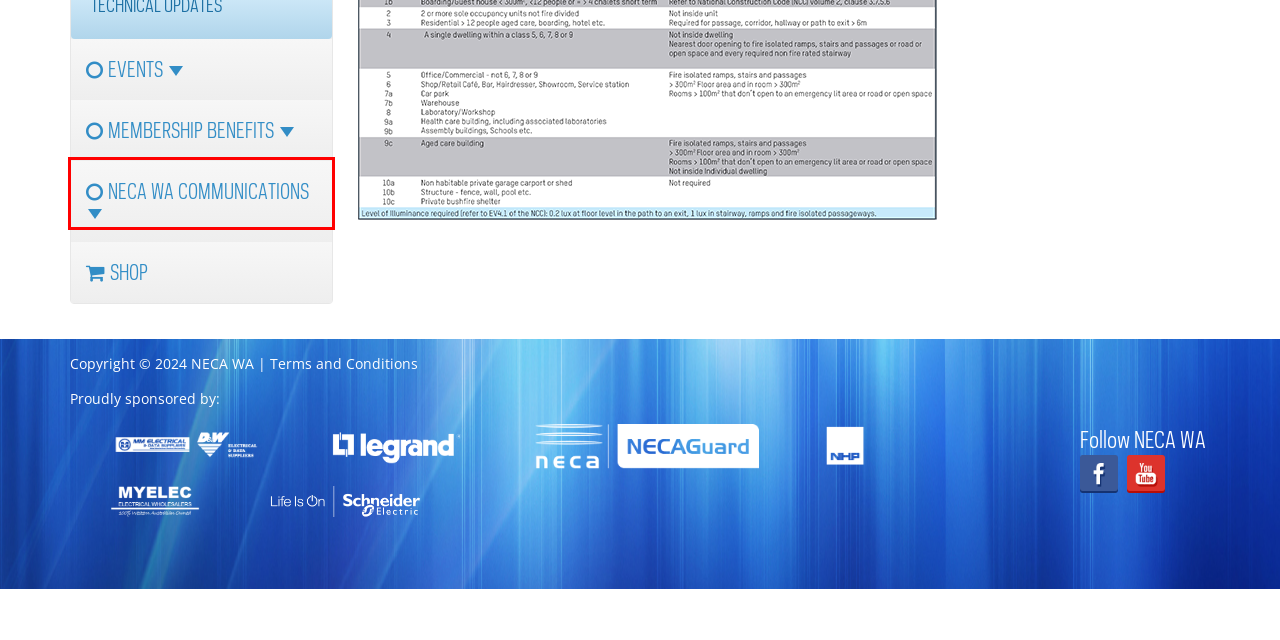Review the screenshot of a webpage which includes a red bounding box around an element. Select the description that best fits the new webpage once the element in the bounding box is clicked. Here are the candidates:
A. Mental Health Awareness
B. WA Electrical Roadshow
C. Emails & Newsletters
D. Webinars
E. Publications
F. 2024 NECA WA Women's Industry Forum
G. Business Partners
H. Electrical Group Training (EGT)

G